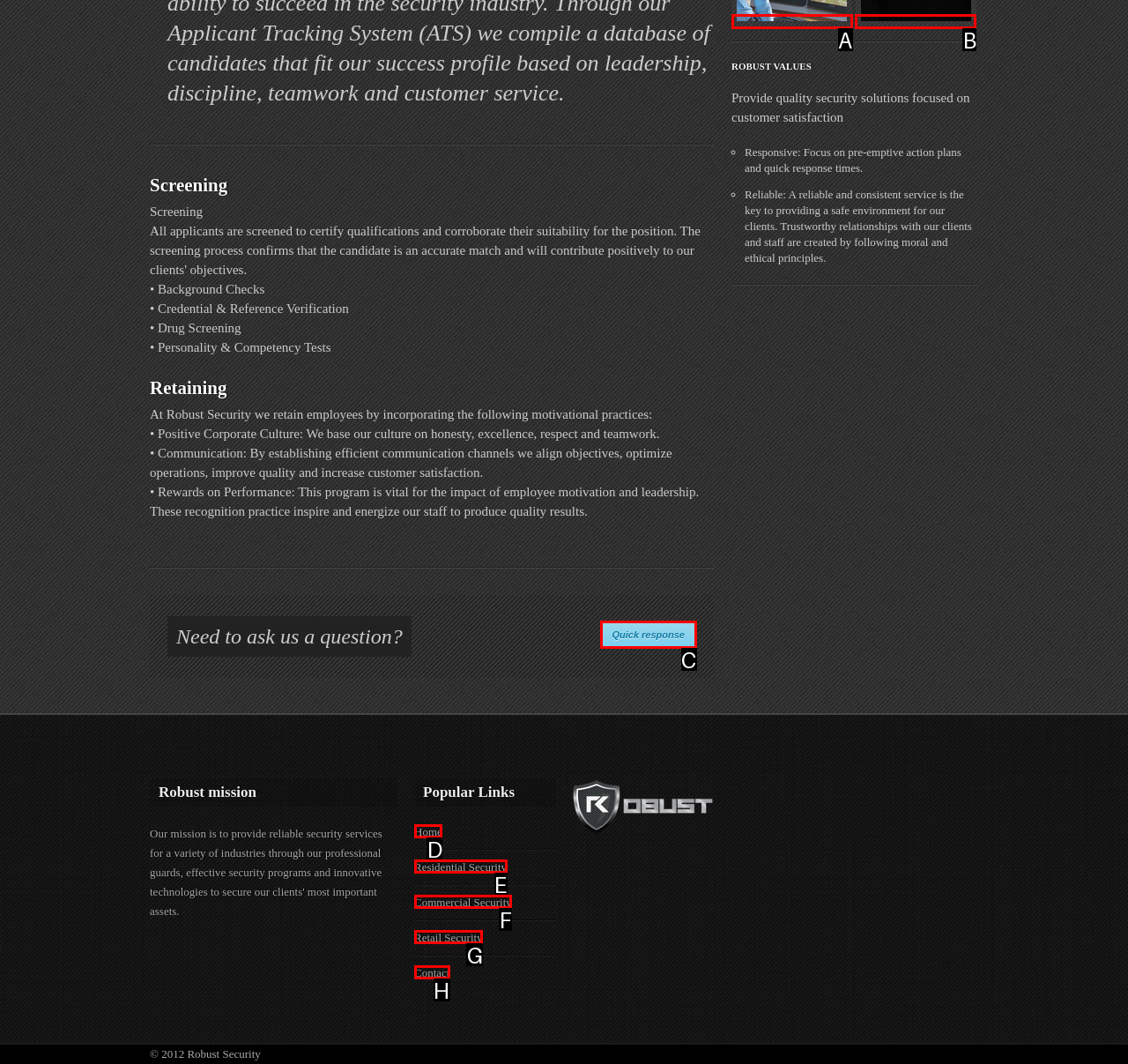Given the description: Commercial Security, identify the HTML element that fits best. Respond with the letter of the correct option from the choices.

F